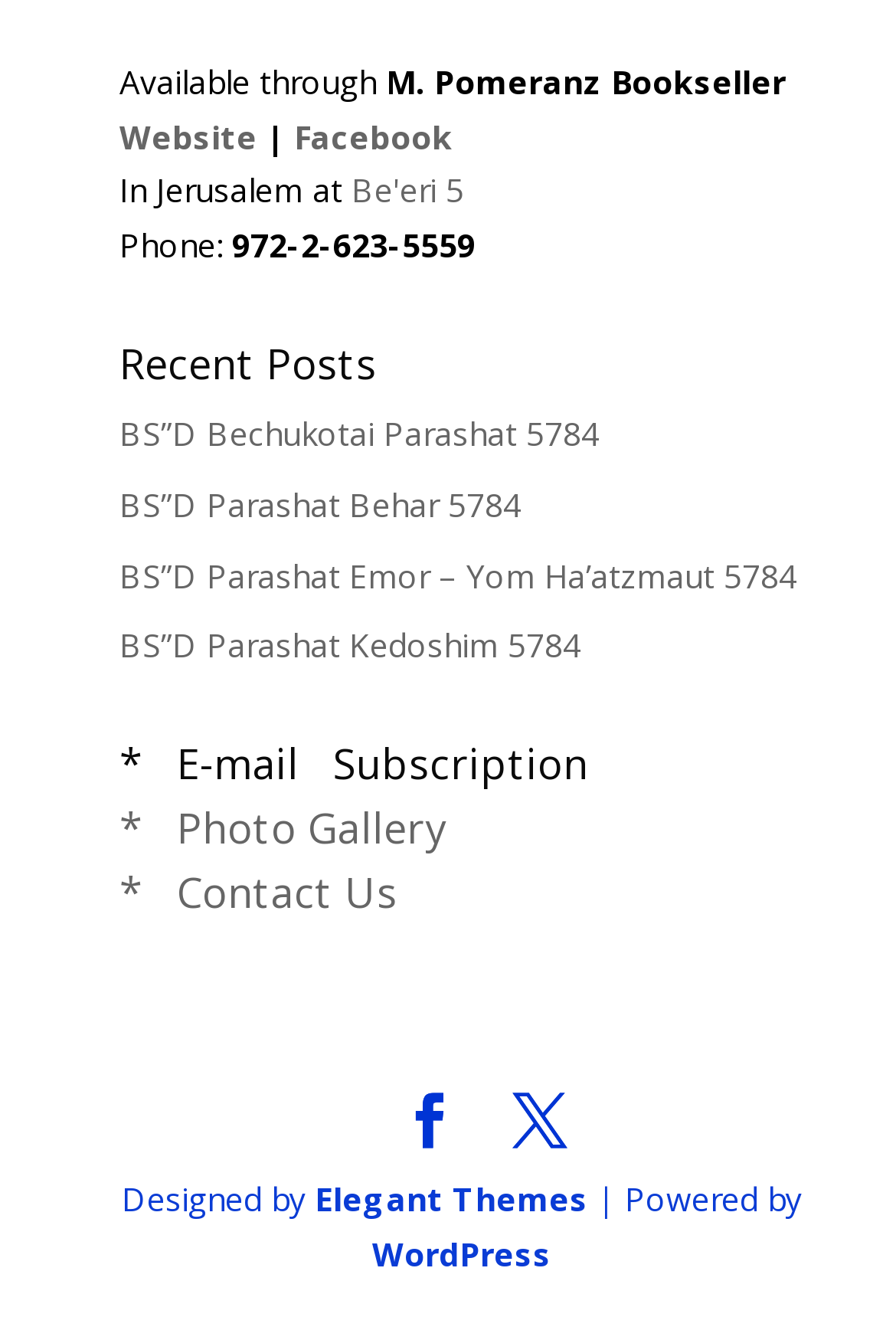Using the information shown in the image, answer the question with as much detail as possible: What is the platform used to power the website?

The platform used to power the website can be found at the bottom of the webpage, where it is written as 'Powered by WordPress'.